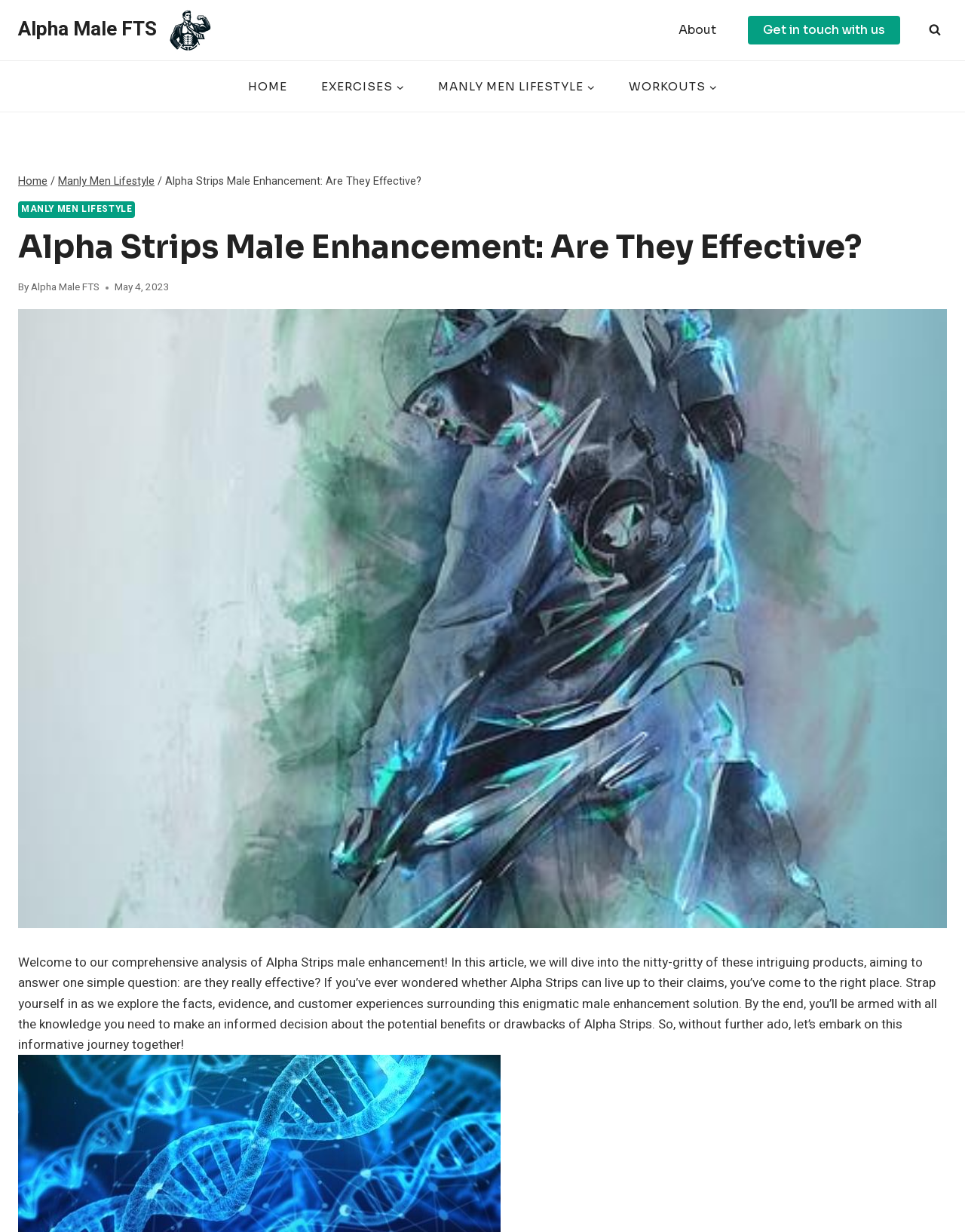Please identify the bounding box coordinates of the area that needs to be clicked to fulfill the following instruction: "Read the article about 'MANLY MEN LIFESTYLE'."

[0.019, 0.163, 0.14, 0.177]